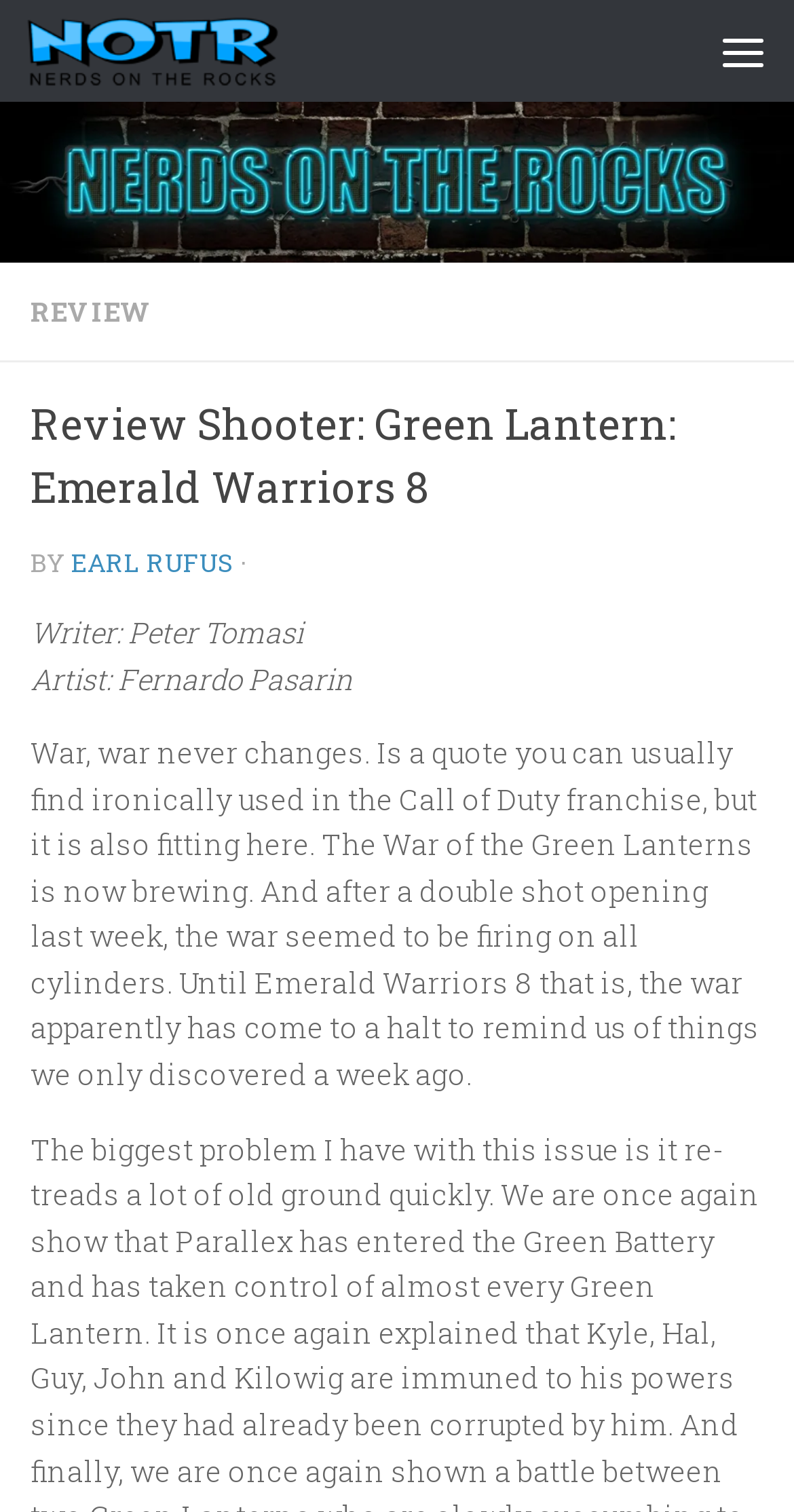Deliver a detailed narrative of the webpage's visual and textual elements.

The webpage is a review of the comic book "Green Lantern: Emerald Warriors 8" on a website called "Nerds on the Rocks". At the top left, there is a link to skip to the content, and next to it, a link to the website's homepage with a corresponding image. On the top right, there is a menu button.

Below the menu button, there is a horizontal section with a link to the review section. Within this section, there is a heading that displays the title of the review, "Review Shooter: Green Lantern: Emerald Warriors 8". Below the heading, there is a line of text that indicates the author of the review, "BY EARL RUFUS".

Underneath the author information, there is a group of text that provides details about the comic book, including the writer and artist. The writer is Peter Tomasi, and the artist is Fernardo Pasarin.

The main content of the review is a block of text that discusses the comic book. The text starts by referencing a quote from the Call of Duty franchise and relates it to the War of the Green Lanterns, which is the main plot of the comic book. The review then expresses disappointment that the war seems to have come to a halt in this issue, and instead, the story focuses on reminding readers of events that occurred in the previous issue.